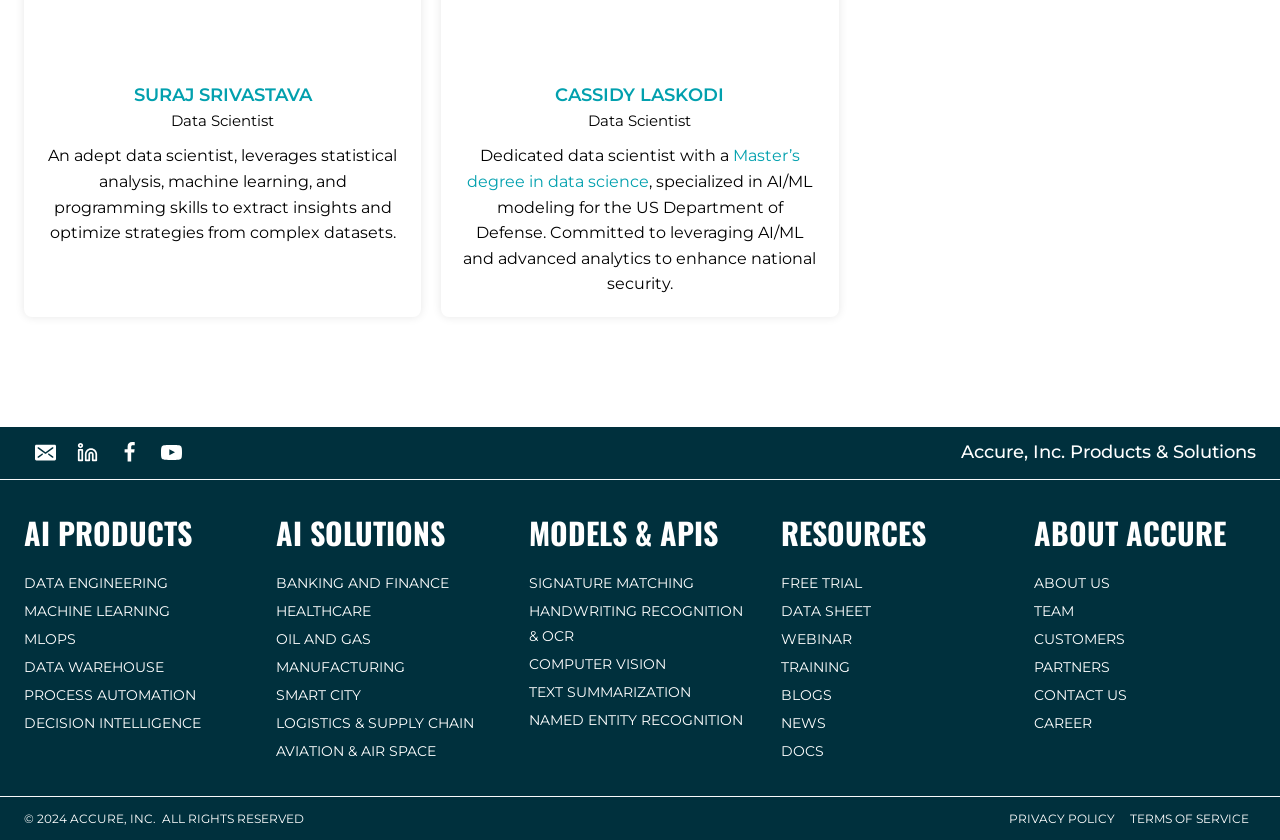Please specify the bounding box coordinates in the format (top-left x, top-left y, bottom-right x, bottom-right y), with values ranging from 0 to 1. Identify the bounding box for the UI component described as follows: MLOps

[0.019, 0.745, 0.192, 0.778]